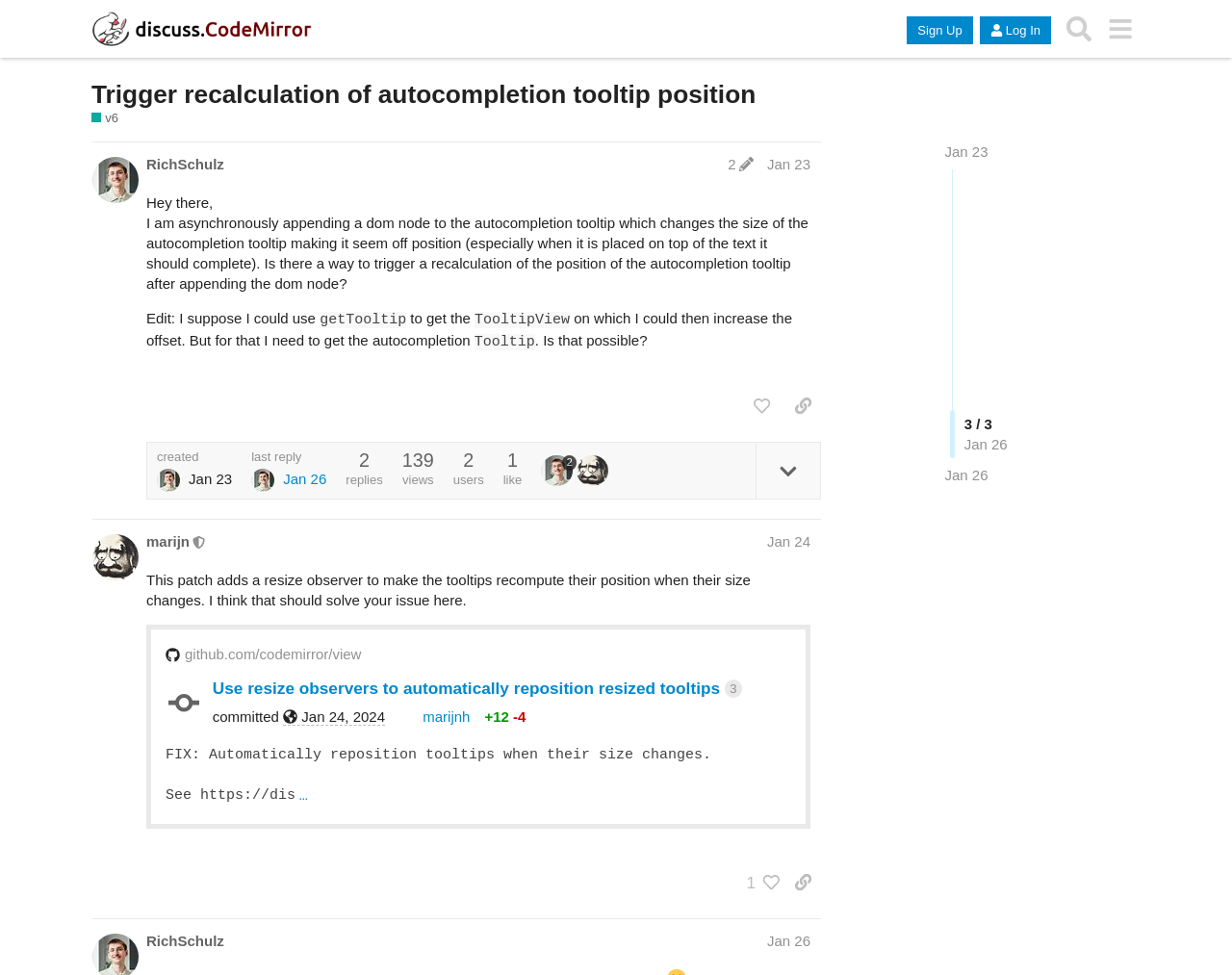Use the details in the image to answer the question thoroughly: 
How many posts are there on this webpage?

I counted the number of regions with the label 'post #...' and found three, indicating that there are three posts on this webpage.